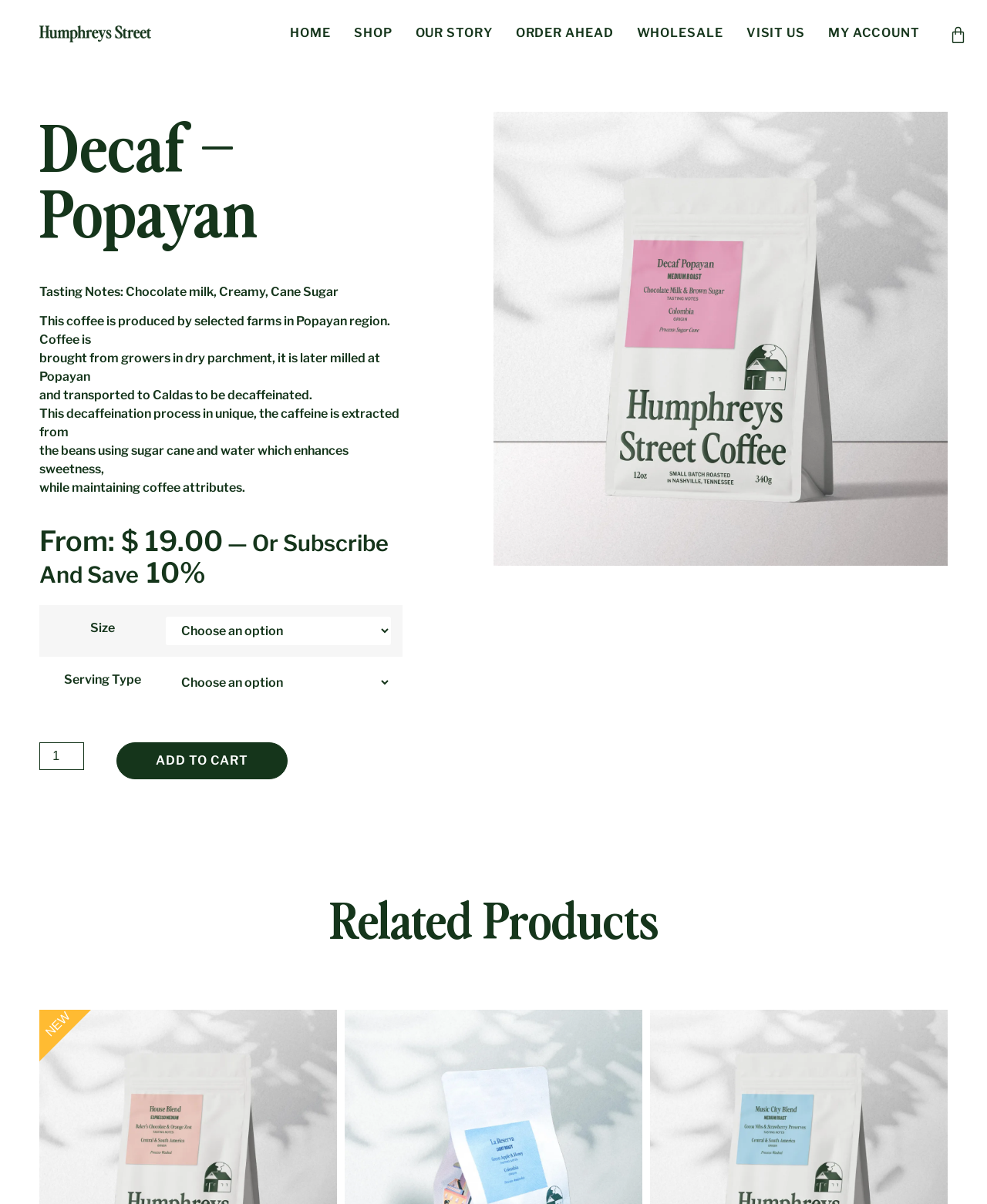Please identify the bounding box coordinates of where to click in order to follow the instruction: "Change the product quantity".

[0.04, 0.616, 0.085, 0.64]